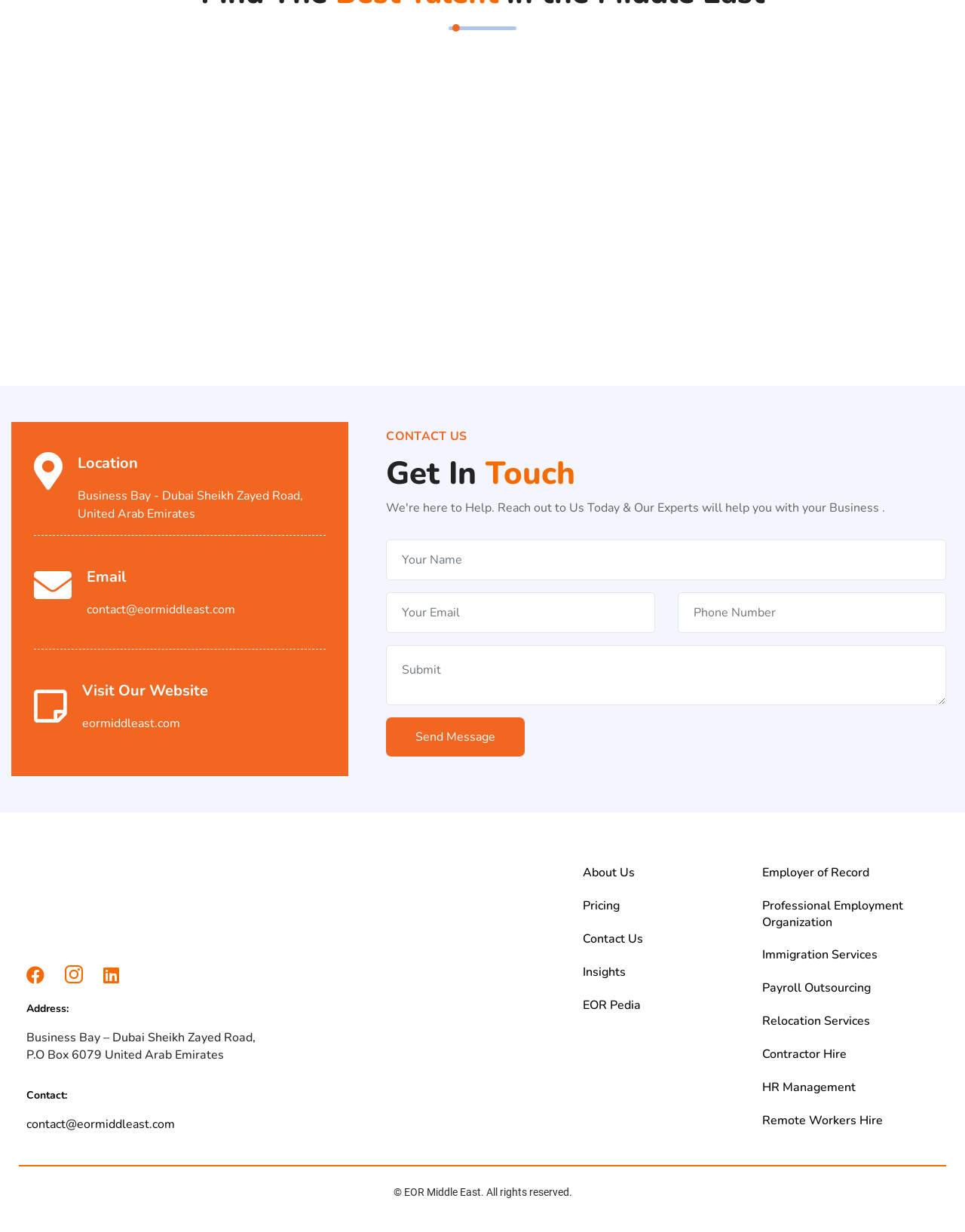Specify the bounding box coordinates of the area to click in order to follow the given instruction: "Visit the EOR Middle East website."

[0.085, 0.58, 0.187, 0.594]